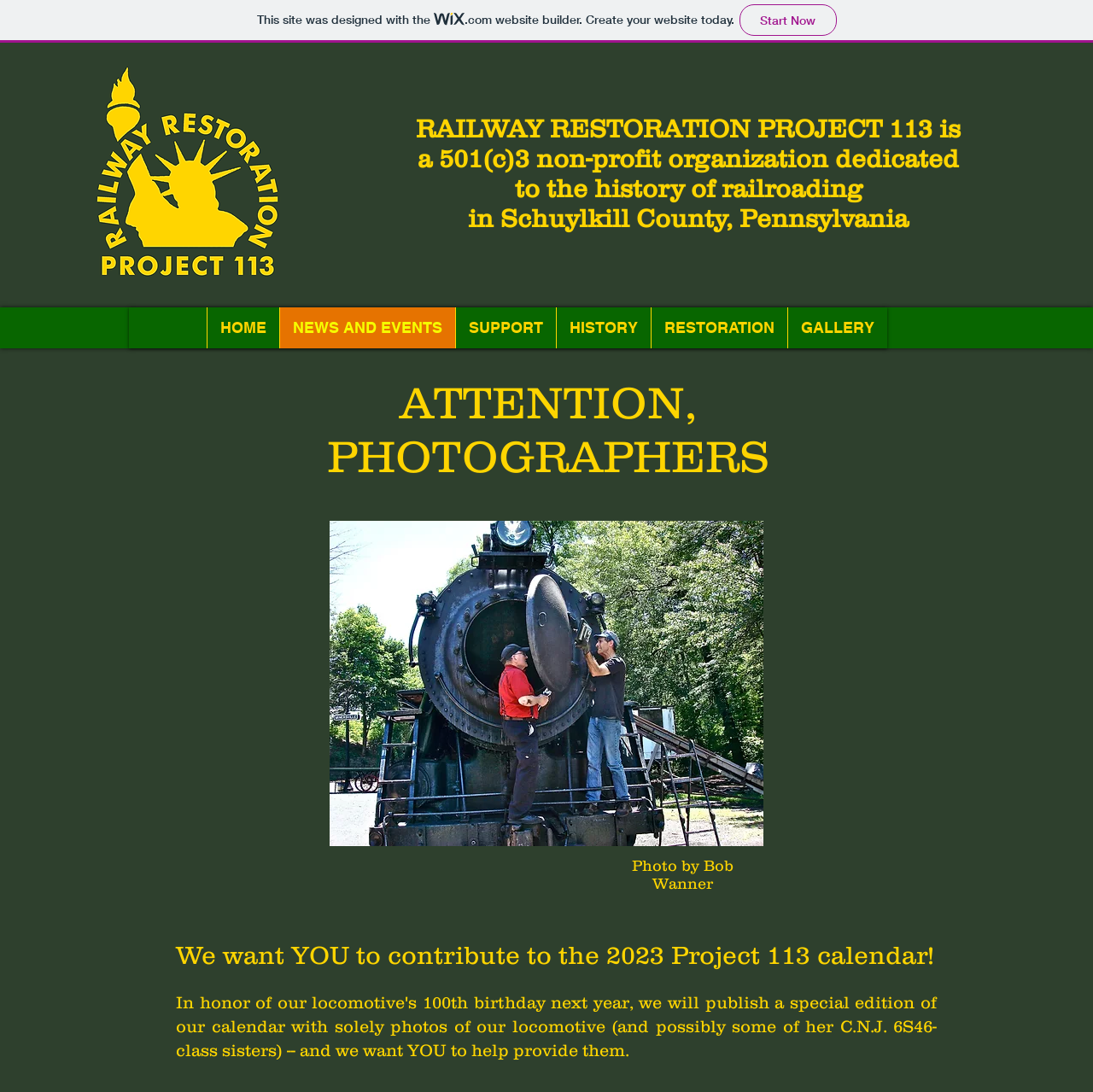What is the name of the organization?
Utilize the information in the image to give a detailed answer to the question.

I found the answer by looking at the link element with the text 'RAILWAY RESTORATION PROJECT 113 is a 501(c)3 non-profit organization dedicated to the history of railroading'.